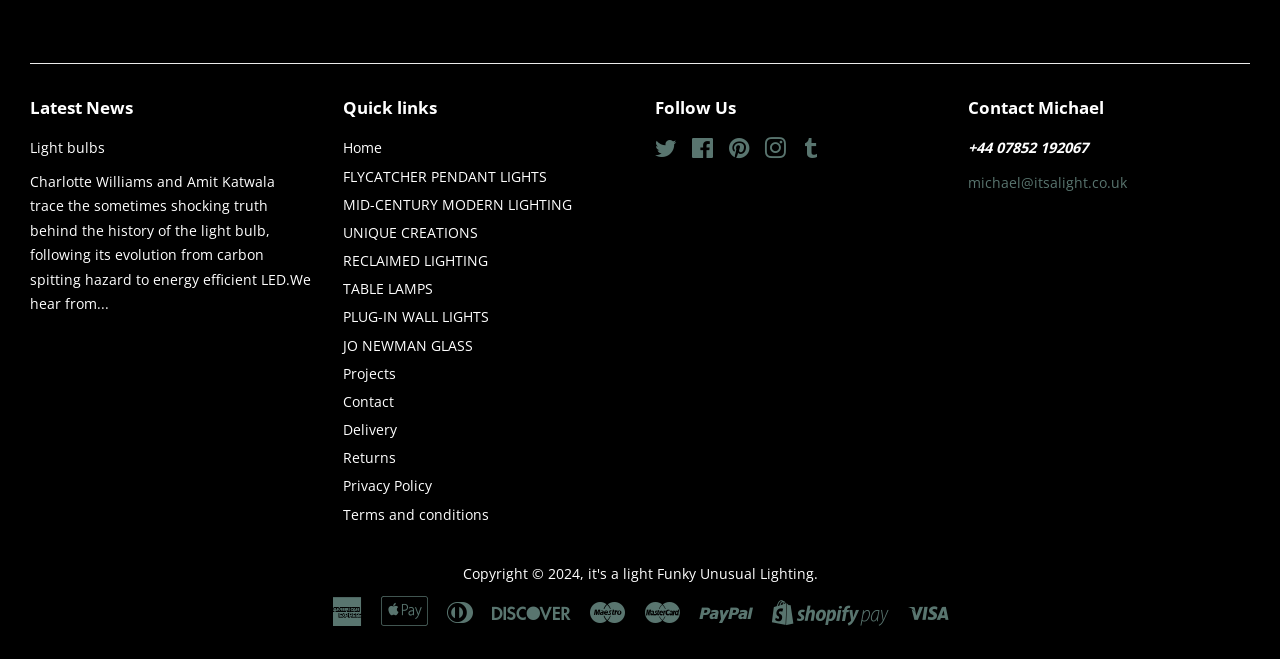What is the email address for contact?
Answer the question with as much detail as possible.

The contact information is located at the bottom of the webpage, and it contains a heading 'Contact Michael'. Below the heading, there is a link that displays the email address for contact, which is michael@itsalight.co.uk.